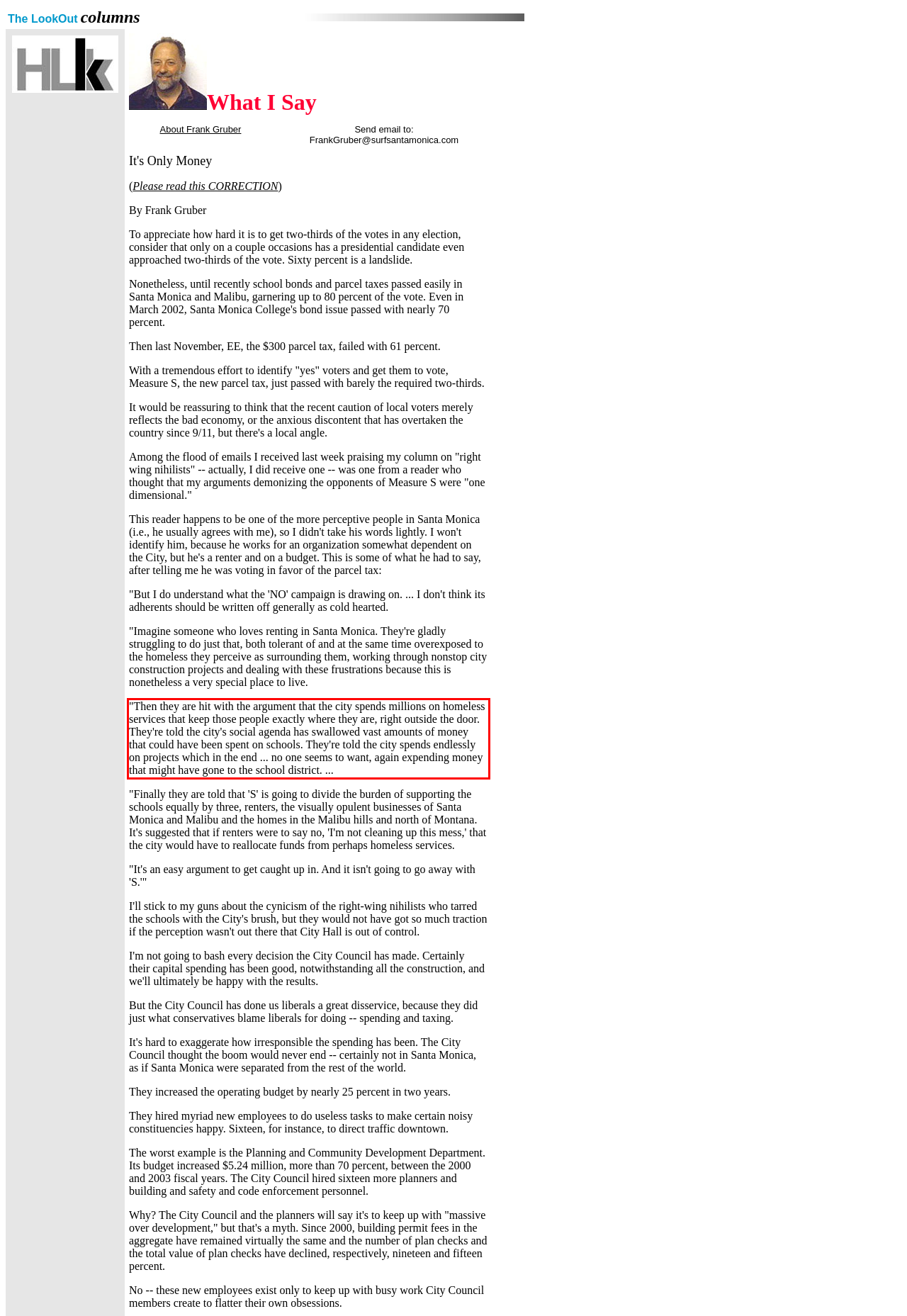Please extract the text content within the red bounding box on the webpage screenshot using OCR.

"Then they are hit with the argument that the city spends millions on homeless services that keep those people exactly where they are, right outside the door. They're told the city's social agenda has swallowed vast amounts of money that could have been spent on schools. They're told the city spends endlessly on projects which in the end ... no one seems to want, again expending money that might have gone to the school district. ...